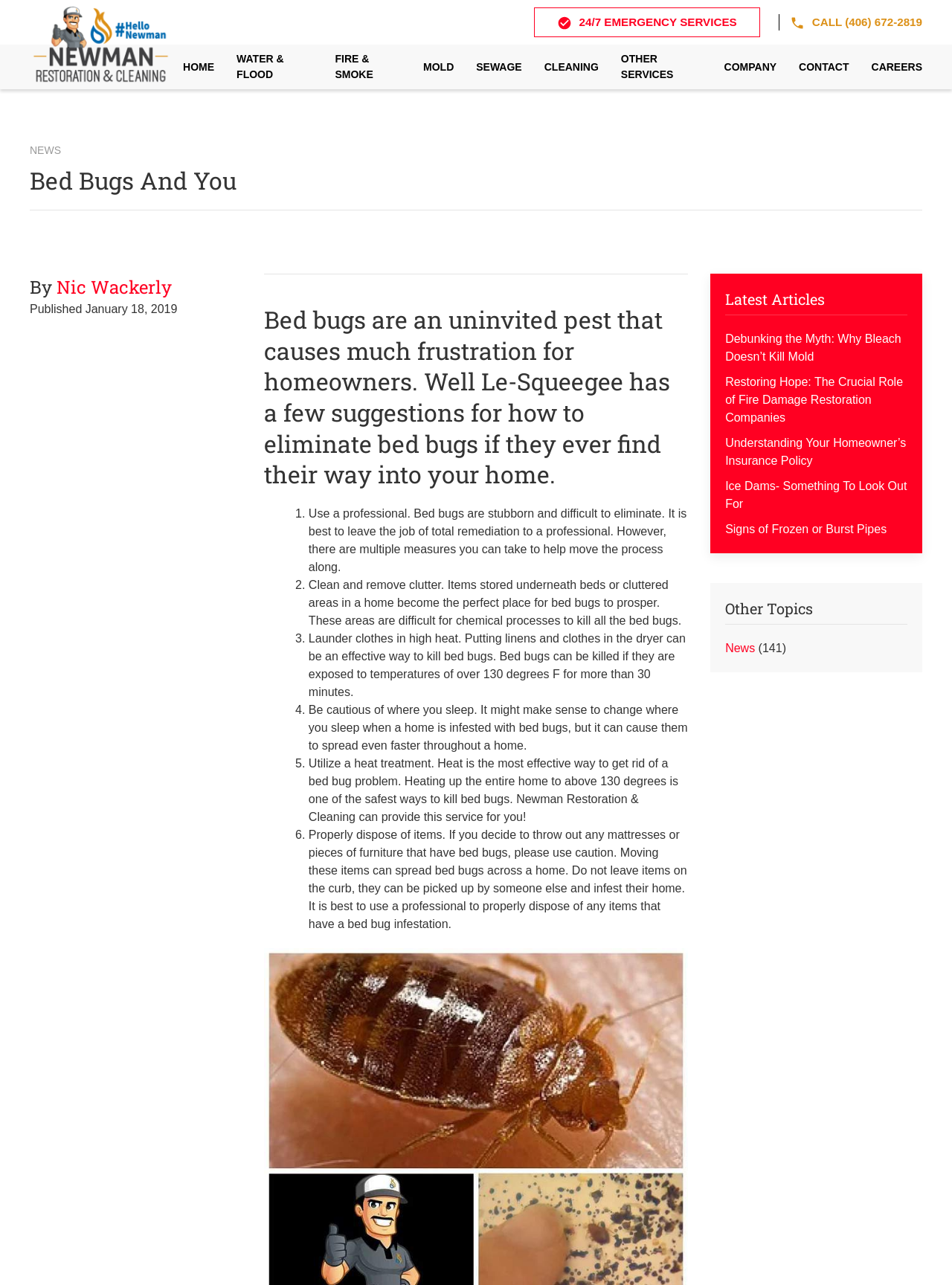Locate the bounding box coordinates of the area that needs to be clicked to fulfill the following instruction: "Call the emergency services". The coordinates should be in the format of four float numbers between 0 and 1, namely [left, top, right, bottom].

[0.829, 0.011, 0.969, 0.024]